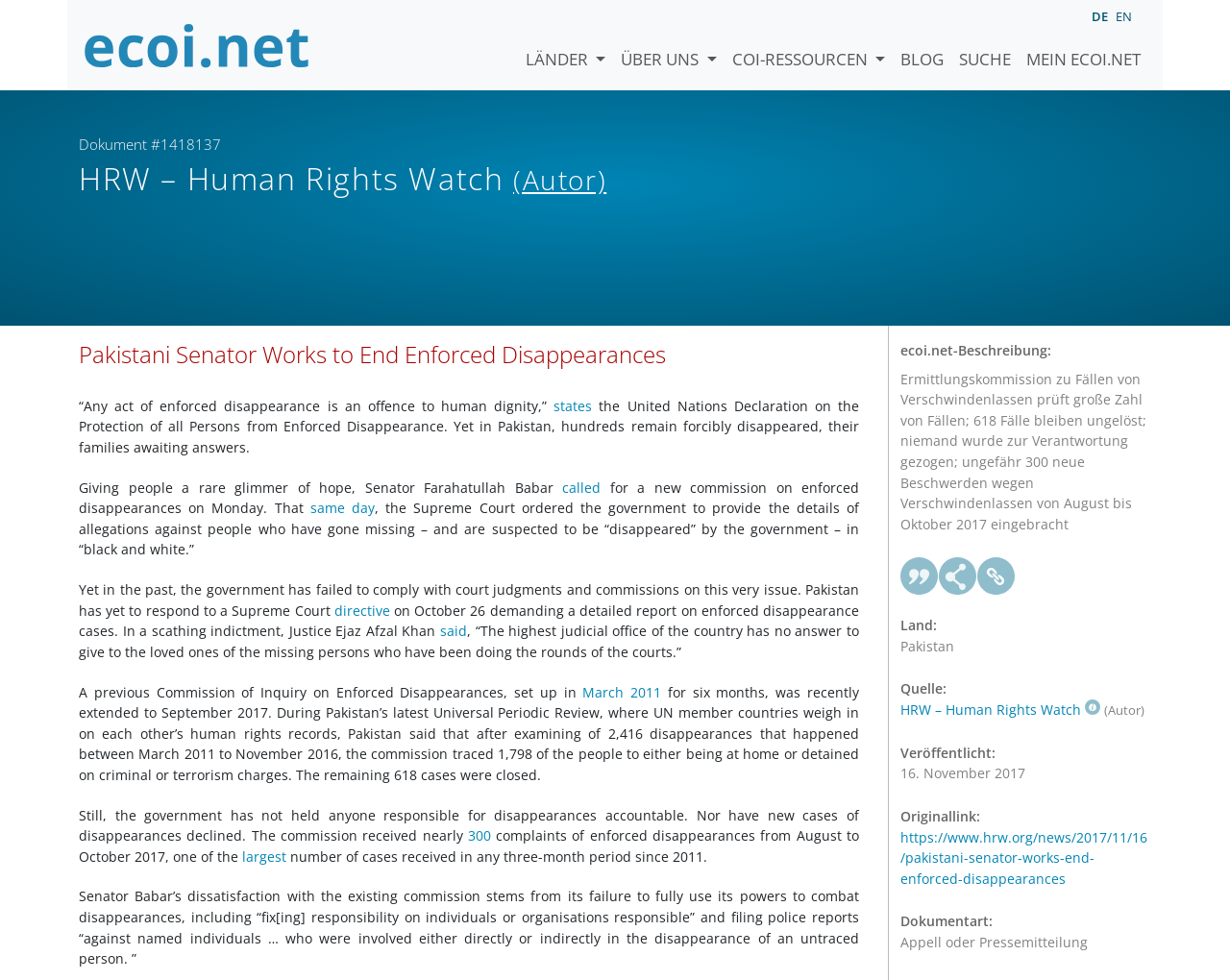Please identify the bounding box coordinates of the element that needs to be clicked to execute the following command: "Select the 'EN' language option". Provide the bounding box using four float numbers between 0 and 1, formatted as [left, top, right, bottom].

[0.901, 0.008, 0.927, 0.025]